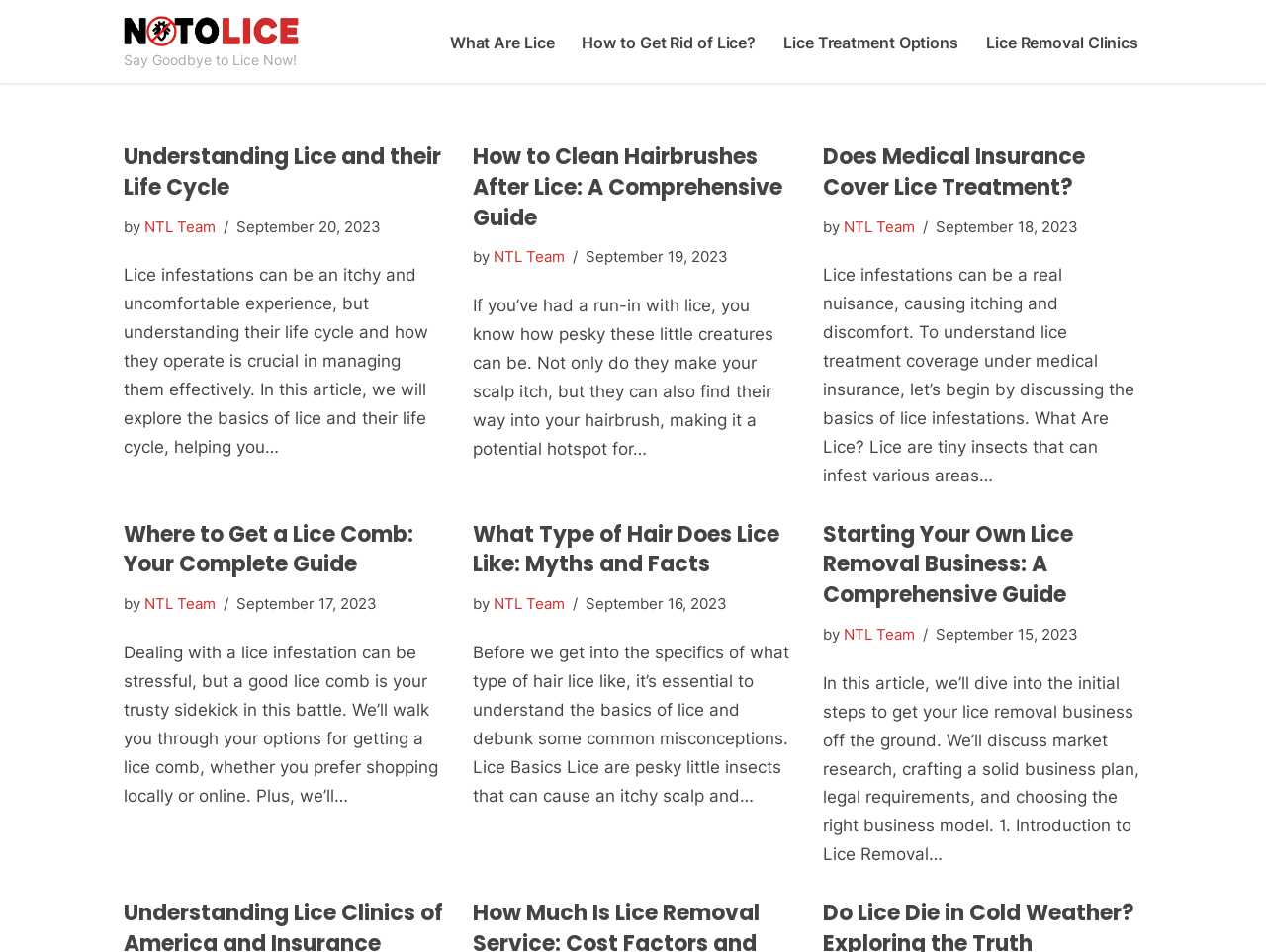What is the date of the second article?
Observe the image and answer the question with a one-word or short phrase response.

September 19, 2023